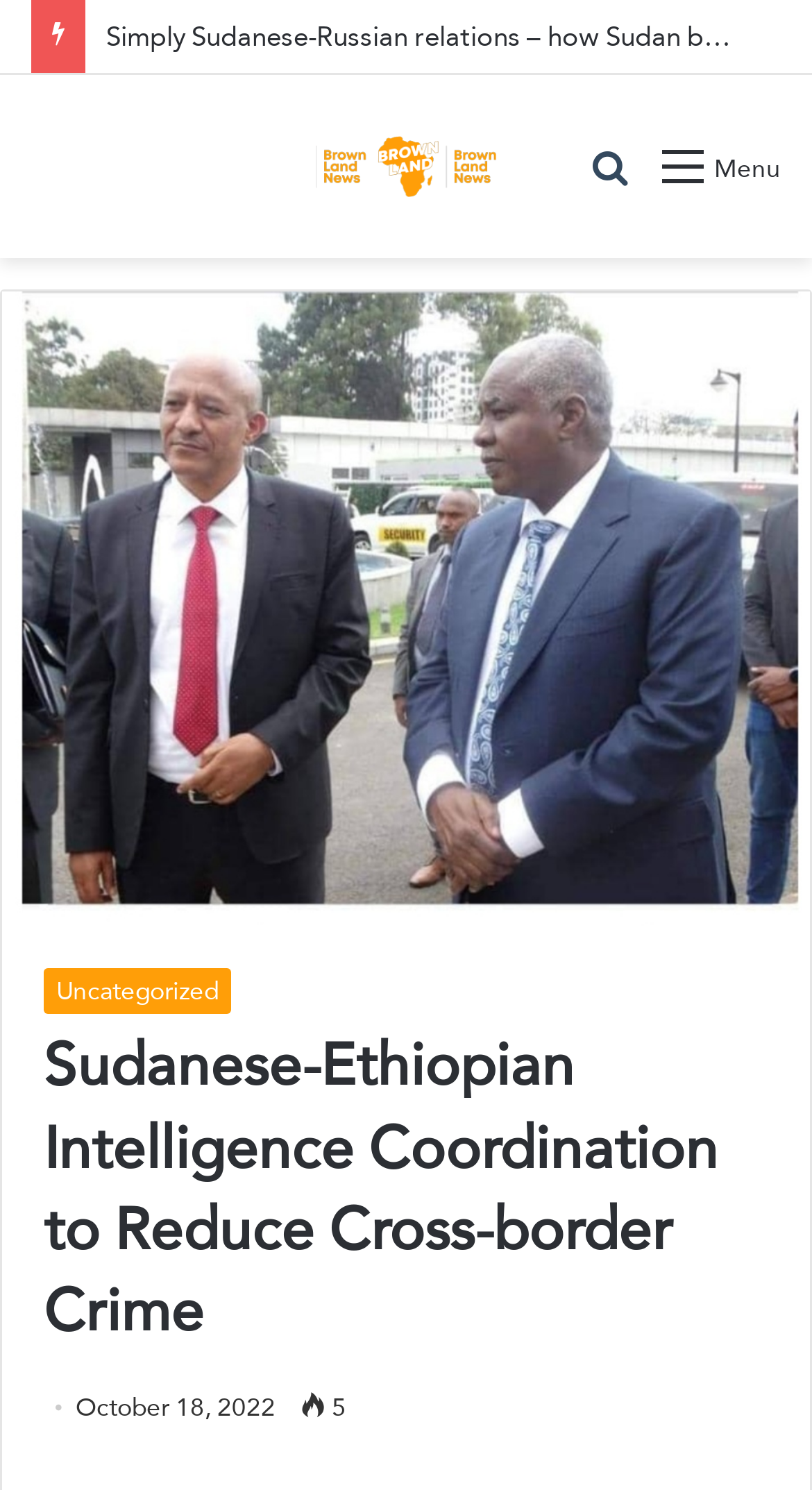Identify and provide the title of the webpage.

Sudanese-Ethiopian Intelligence Coordination to Reduce Cross-border Crime